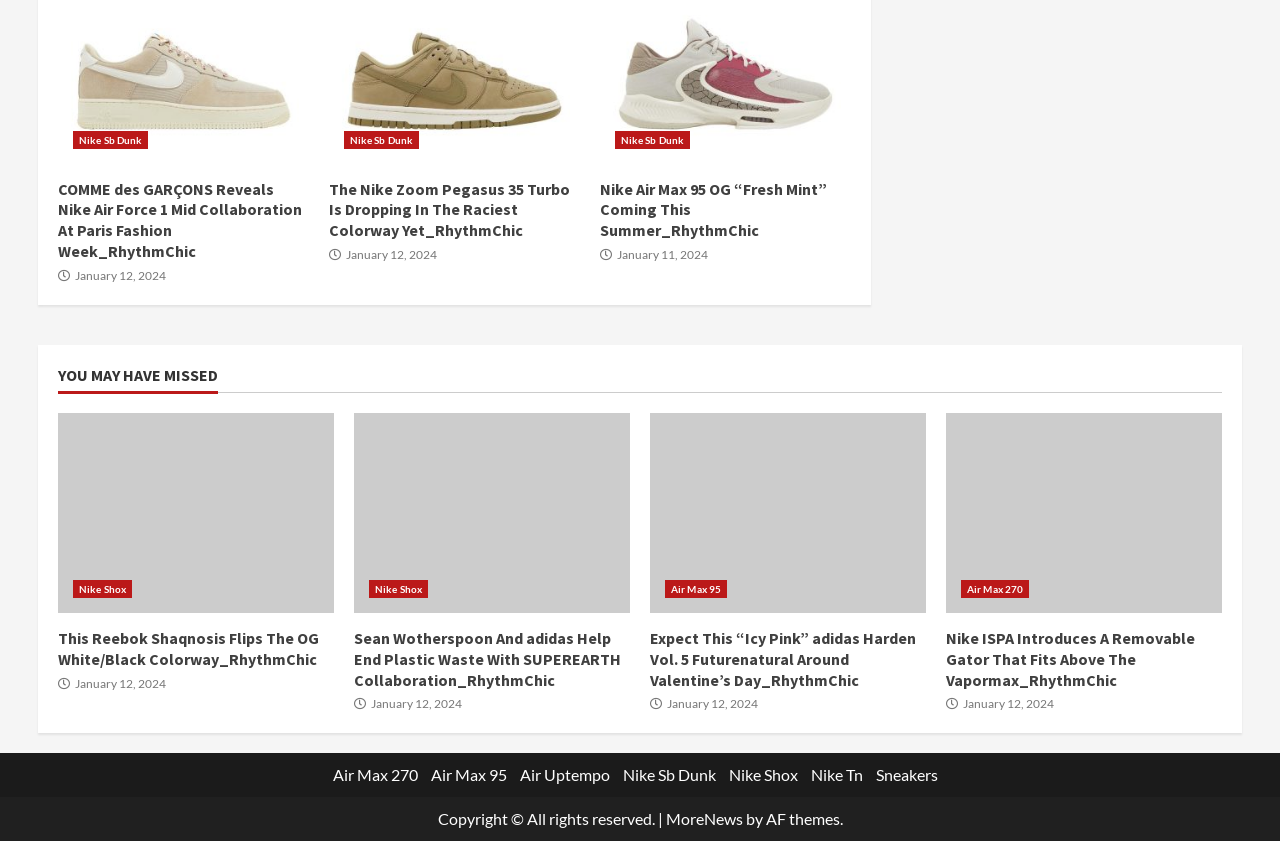Using the image as a reference, answer the following question in as much detail as possible:
What is the date of the first article?

I found the date by looking at the StaticText element with the text 'January 12, 2024' which is located above the first article.